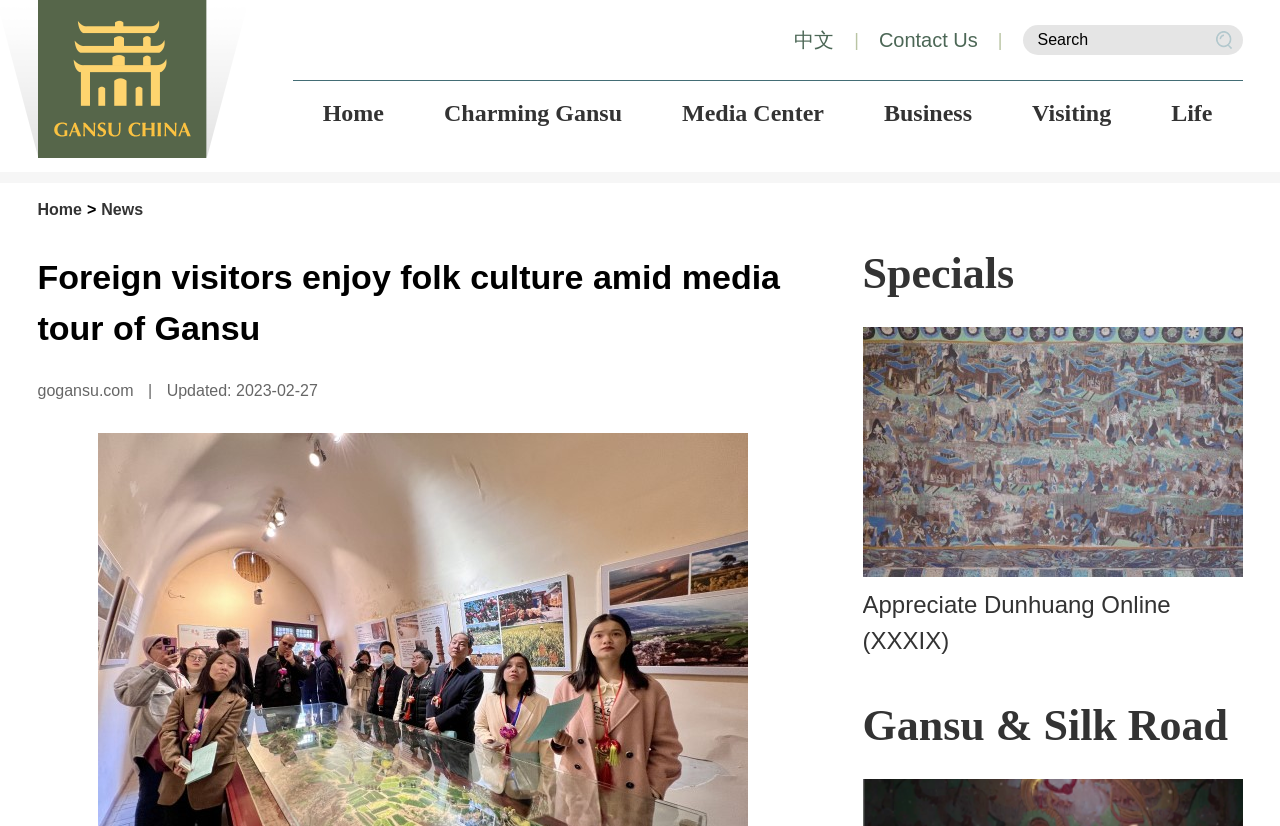Give a concise answer of one word or phrase to the question: 
How many main categories are on the webpage?

6